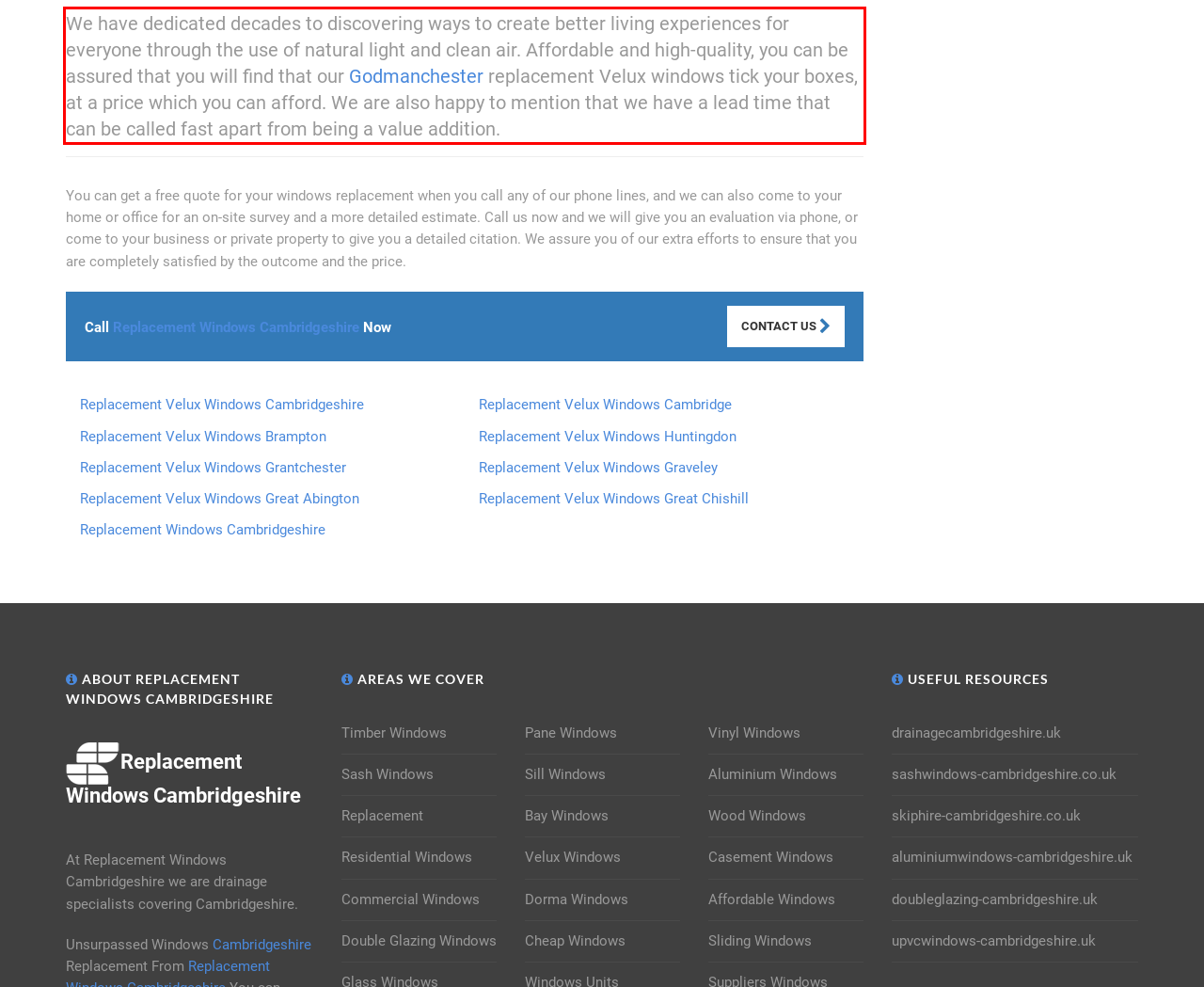There is a screenshot of a webpage with a red bounding box around a UI element. Please use OCR to extract the text within the red bounding box.

We have dedicated decades to discovering ways to create better living experiences for everyone through the use of natural light and clean air. Affordable and high-quality, you can be assured that you will find that our Godmanchester replacement Velux windows tick your boxes, at a price which you can afford. We are also happy to mention that we have a lead time that can be called fast apart from being a value addition.